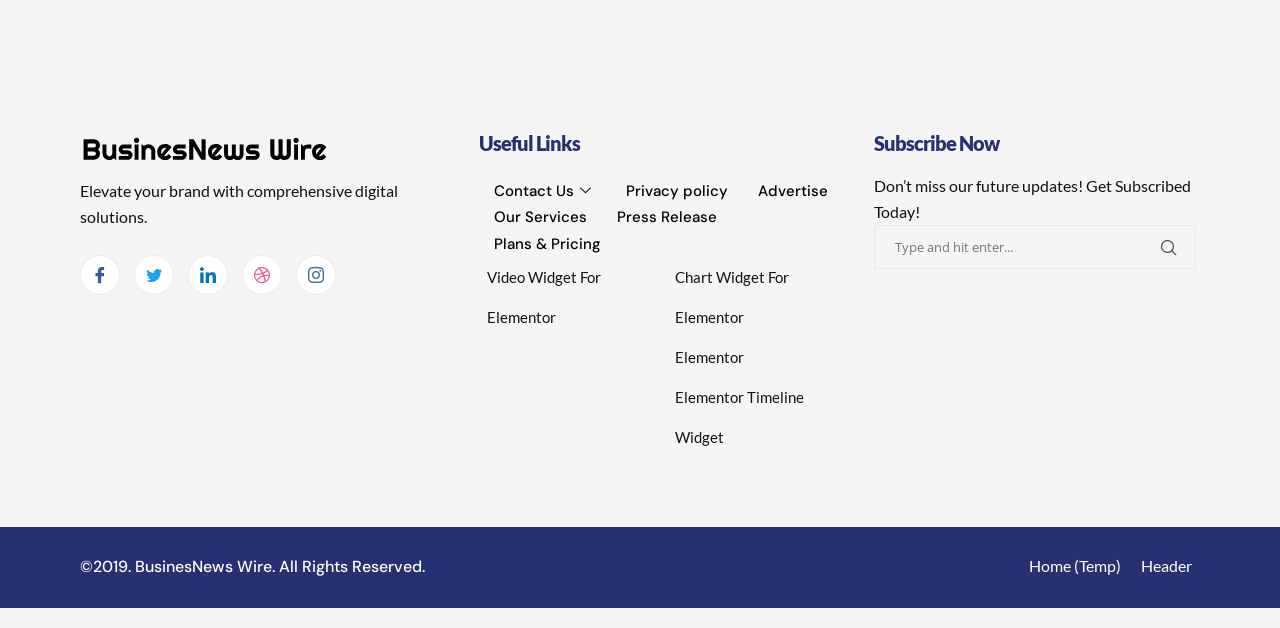What is the company name of the logo?
Based on the visual content, answer with a single word or a brief phrase.

BusinesNews Wire